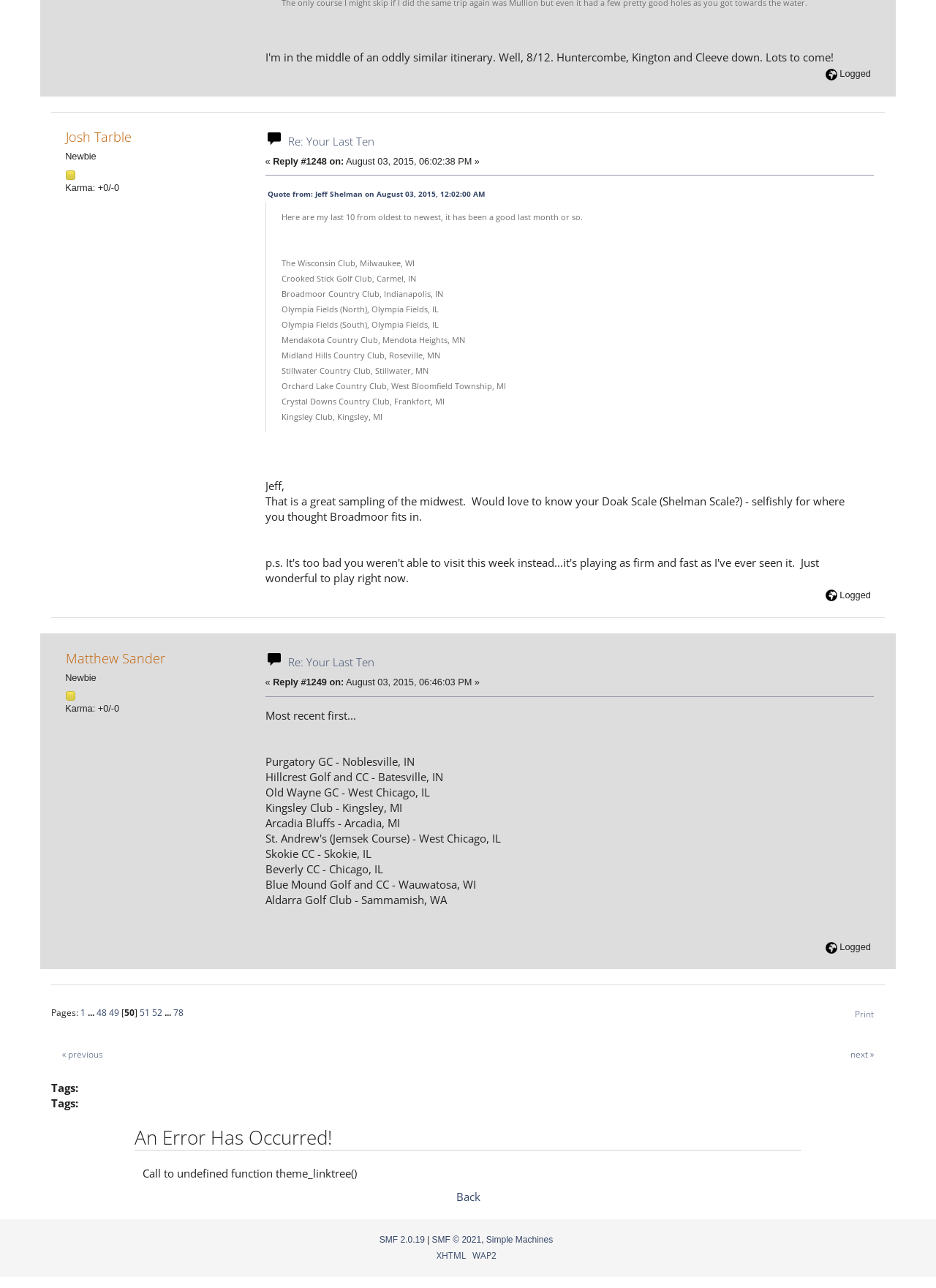What is the username of the first poster?
Give a detailed and exhaustive answer to the question.

The first poster's username is 'Josh Tarble' which can be found in the heading element with the text 'Josh Tarble' at the top of the webpage.